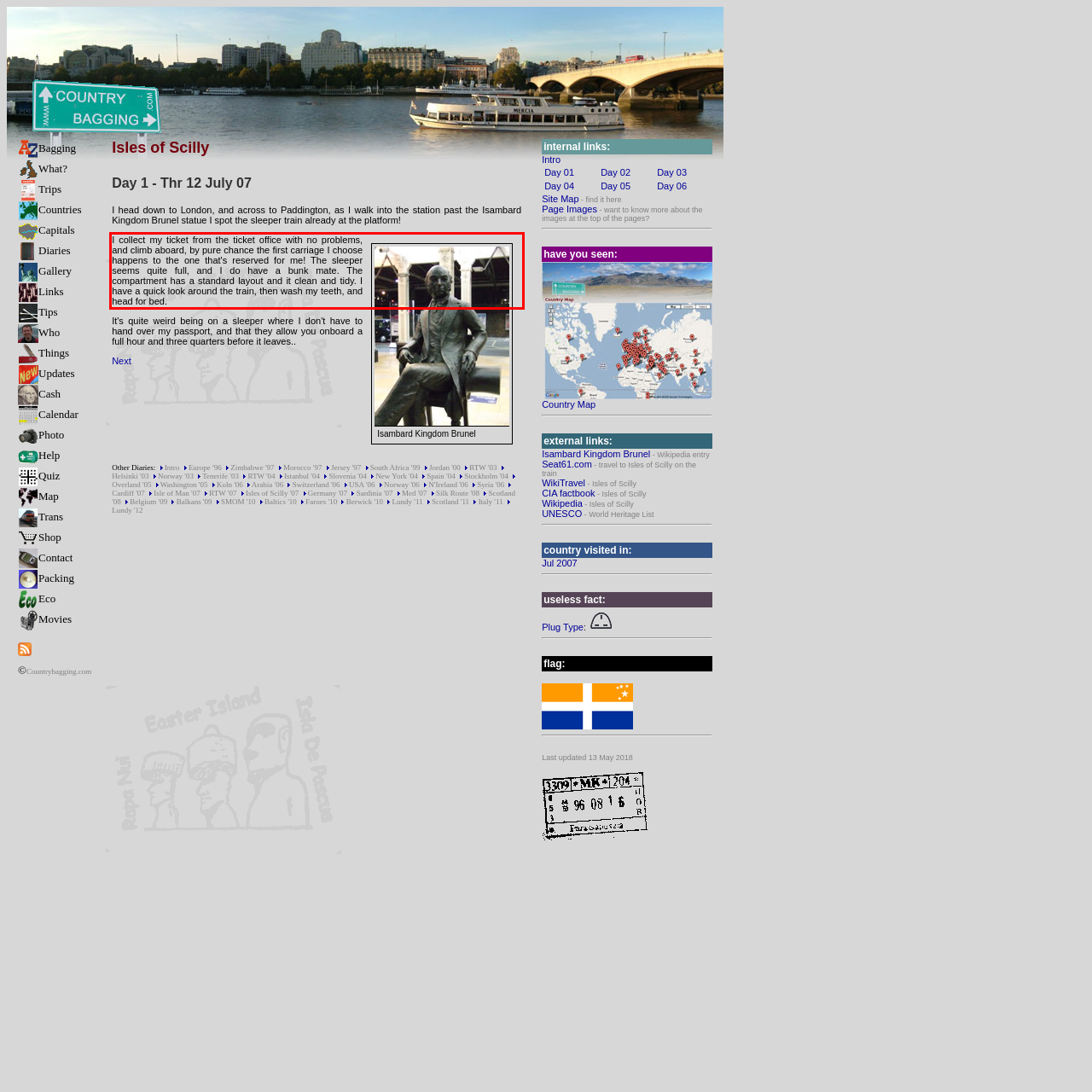You have a screenshot of a webpage with a UI element highlighted by a red bounding box. Use OCR to obtain the text within this highlighted area.

I collect my ticket from the ticket office with no problems, and climb aboard, by pure chance the first carriage I choose happens to the one that's reserved for me! The sleeper seems quite full, and I do have a bunk mate. The compartment has a standard layout and it clean and tidy. I have a quick look around the train, then wash my teeth, and head for bed.